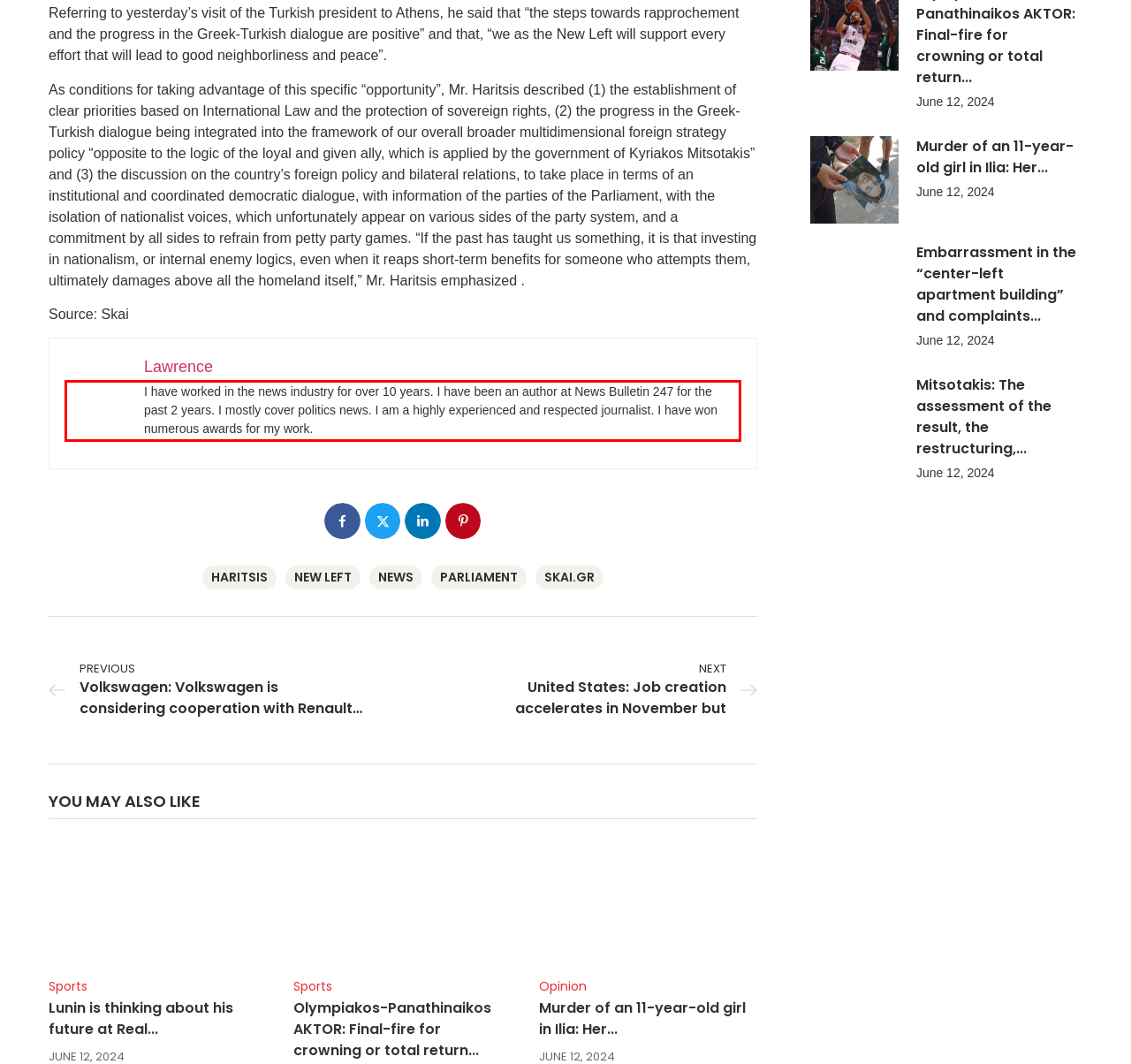Please examine the webpage screenshot and extract the text within the red bounding box using OCR.

I have worked in the news industry for over 10 years. I have been an author at News Bulletin 247 for the past 2 years. I mostly cover politics news. I am a highly experienced and respected journalist. I have won numerous awards for my work.